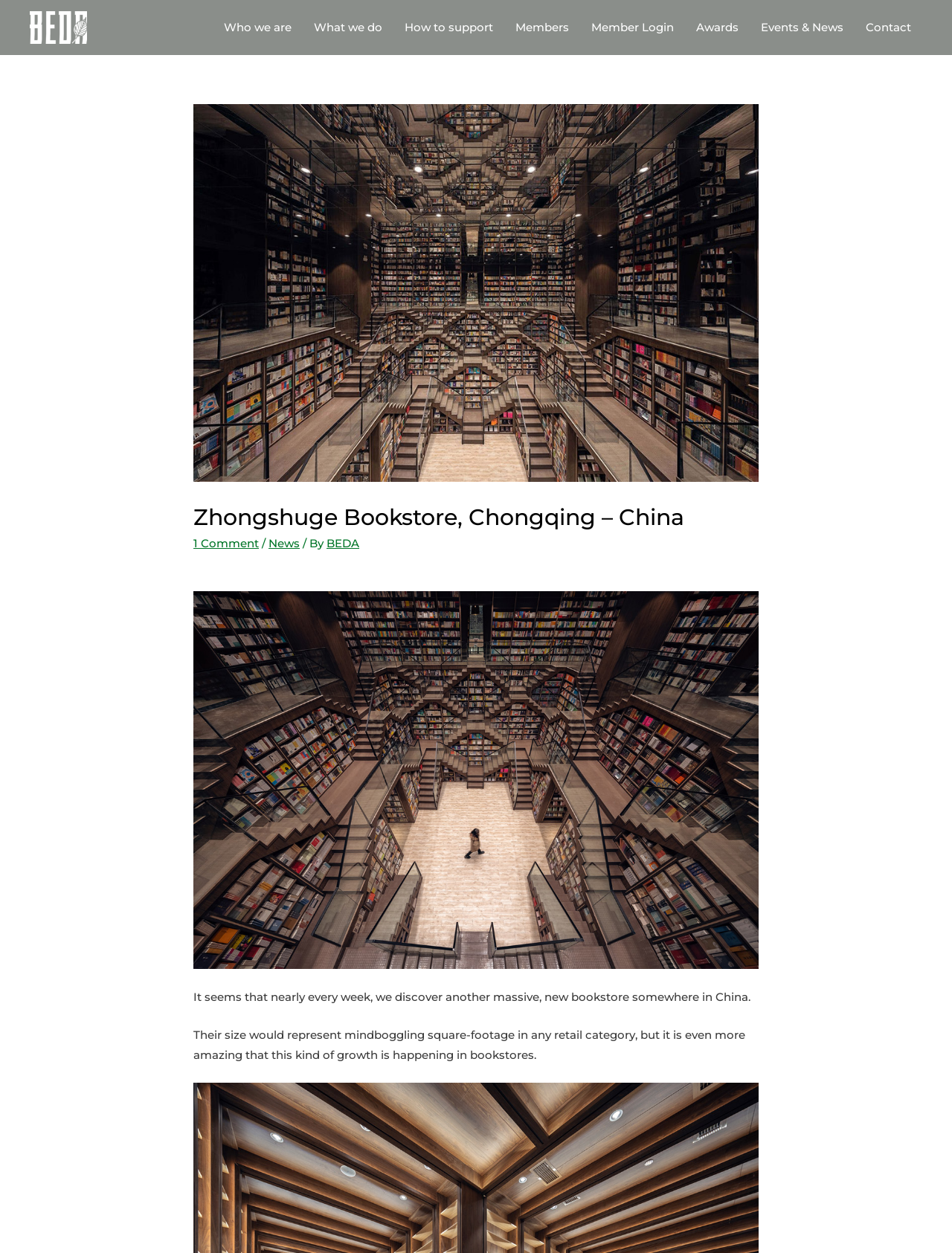Offer an in-depth caption of the entire webpage.

The webpage is about Zhongshuge Bookstore, Chongqing, China, and is part of the BEDA organization. At the top left, there is a small link. Below it, a navigation menu spans across the top of the page, containing 8 links: "Who we are", "What we do", "How to support", "Members", "Member Login", "Awards", "Events & News", and "Contact". 

Below the navigation menu, there is a header section with a heading that displays the title "Zhongshuge Bookstore, Chongqing – China". To the right of the heading, there are three links: "1 Comment", "News", and "BEDA", separated by forward slashes. 

Below the header section, there is a large image of a bookstore, taking up most of the width of the page. Underneath the image, there are two paragraphs of text. The first paragraph describes the rapid growth of massive bookstores in China, and the second paragraph elaborates on the impressive scale of these bookstores.